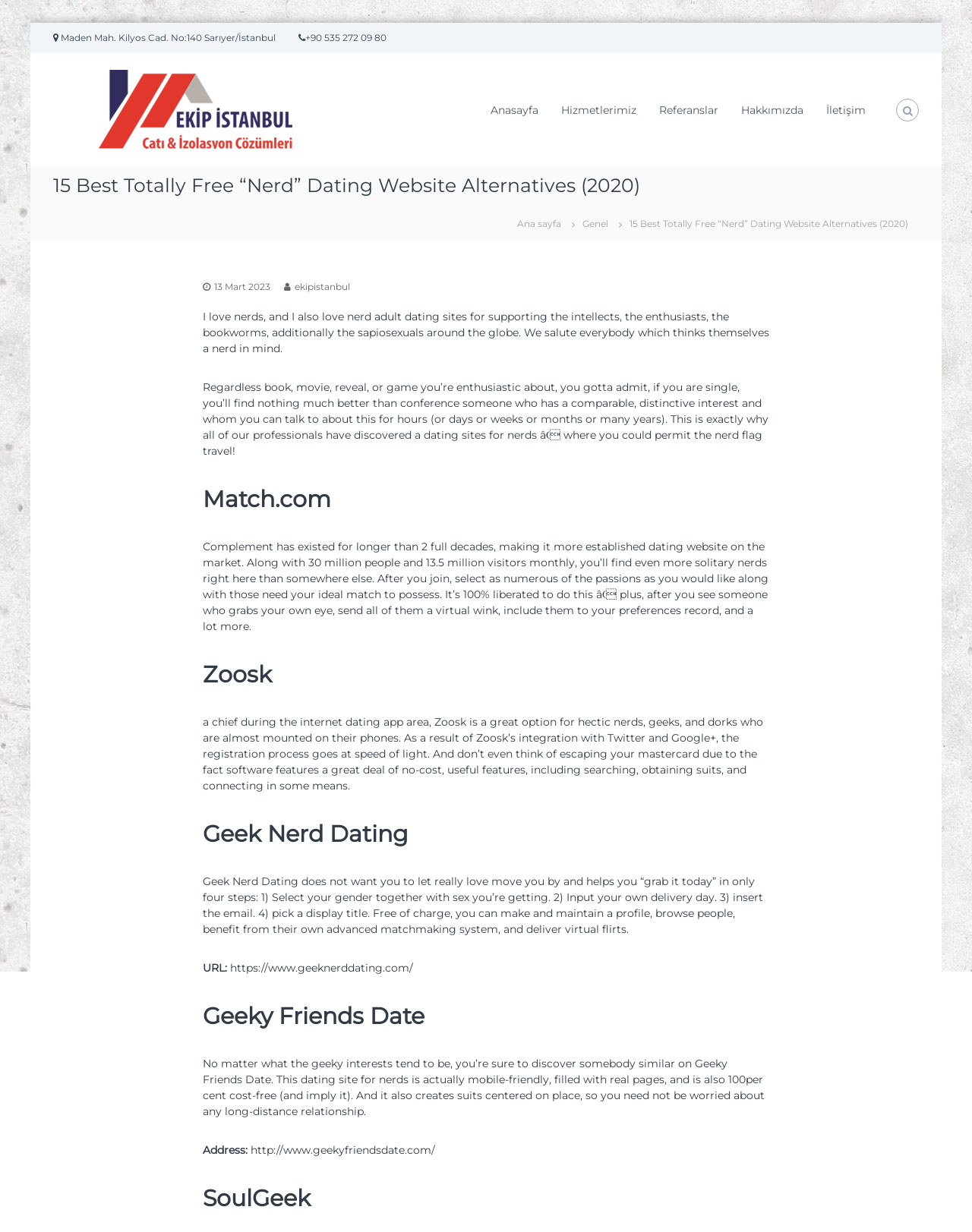Specify the bounding box coordinates of the element's area that should be clicked to execute the given instruction: "Go to the 'Anasayfa' page". The coordinates should be four float numbers between 0 and 1, i.e., [left, top, right, bottom].

[0.505, 0.083, 0.554, 0.095]